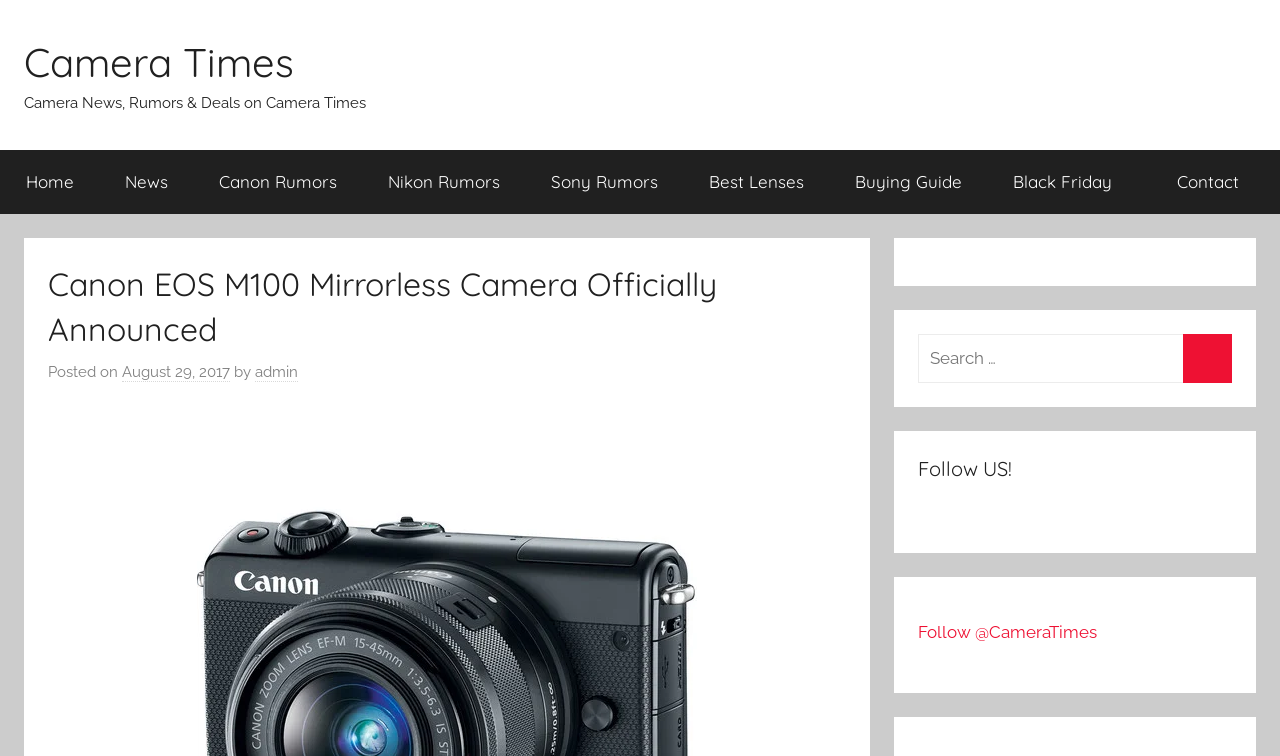Determine the bounding box coordinates of the section I need to click to execute the following instruction: "follow Camera Times". Provide the coordinates as four float numbers between 0 and 1, i.e., [left, top, right, bottom].

[0.717, 0.822, 0.857, 0.849]